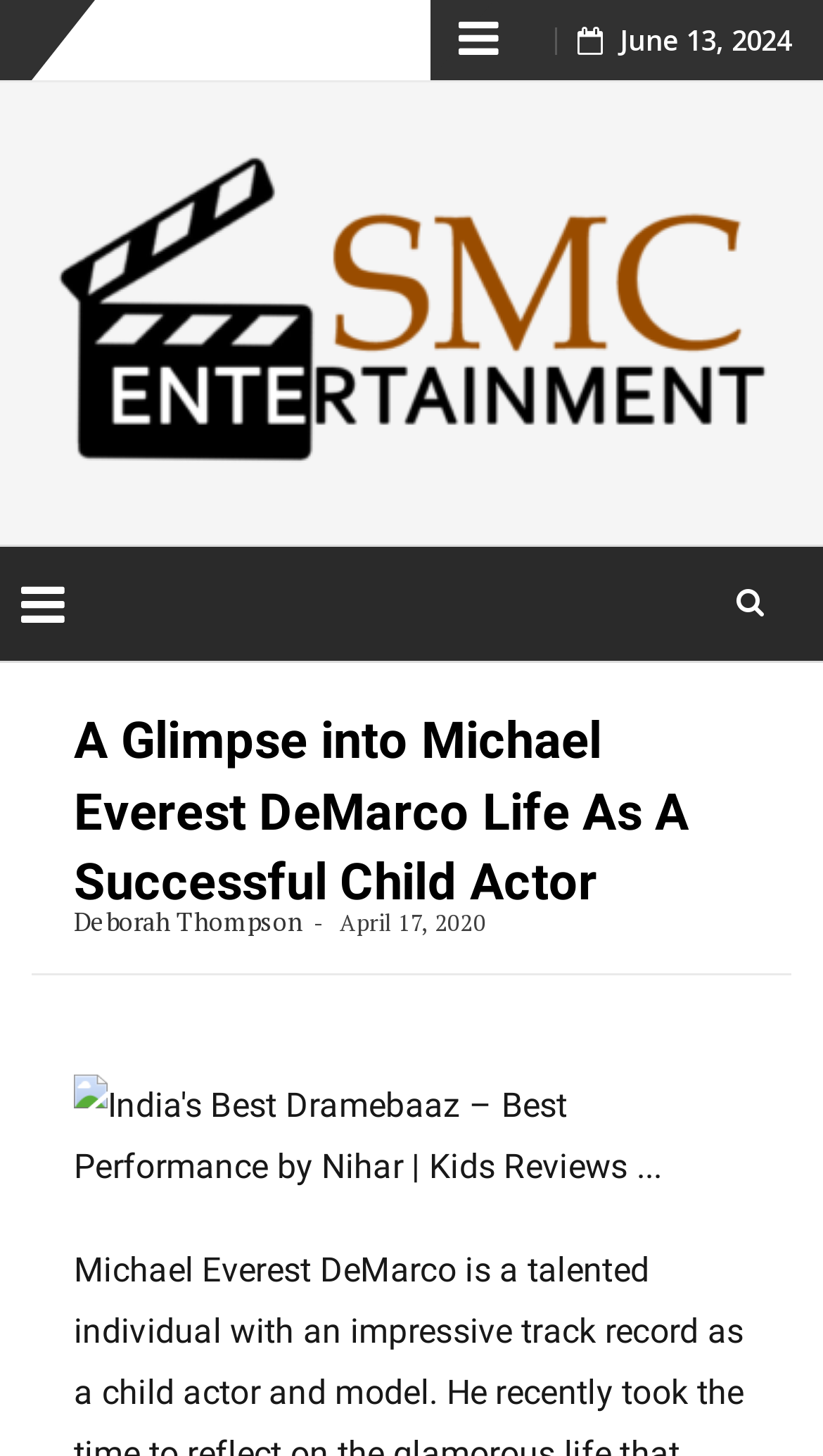Who is mentioned as the author of the article?
Refer to the image and give a detailed answer to the query.

I found a link element with the text 'Deborah Thompson' which is likely the author of the article.